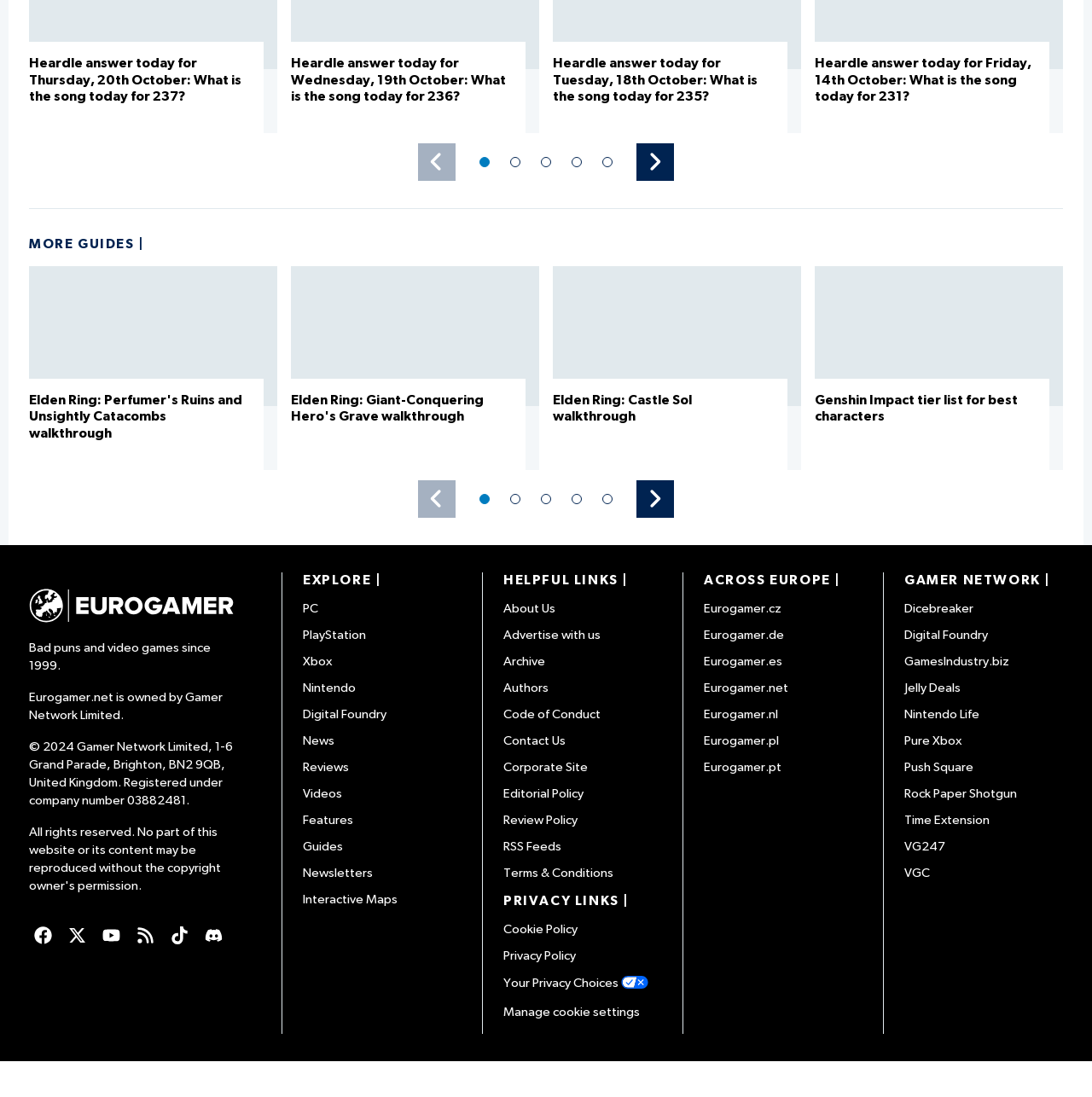Provide your answer to the question using just one word or phrase: How can users follow Eurogamer on social media?

Through Facebook, X, YouTube, Tiktok, and Discord